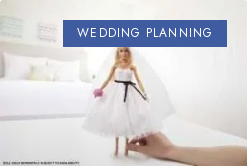Generate an in-depth description of the visual content.

The image features a playful wedding planning theme, prominently displaying a stylish Barbie doll dressed in a wedding gown. The doll is poised in a bright and airy setting, highlighting the fun and creative aspects of planning a wedding. Beside the doll, a hand is gently positioned, suggesting interactive engagement, possibly as part of a crafting or decorative exercise in wedding preparation. Above the scene, bold text reads "WEDDING PLANNING," setting the context for a lighthearted yet meaningful approach to organizing a wedding celebration. This image is part of an article focusing on DIY elements and activities for bridal showers or parties.